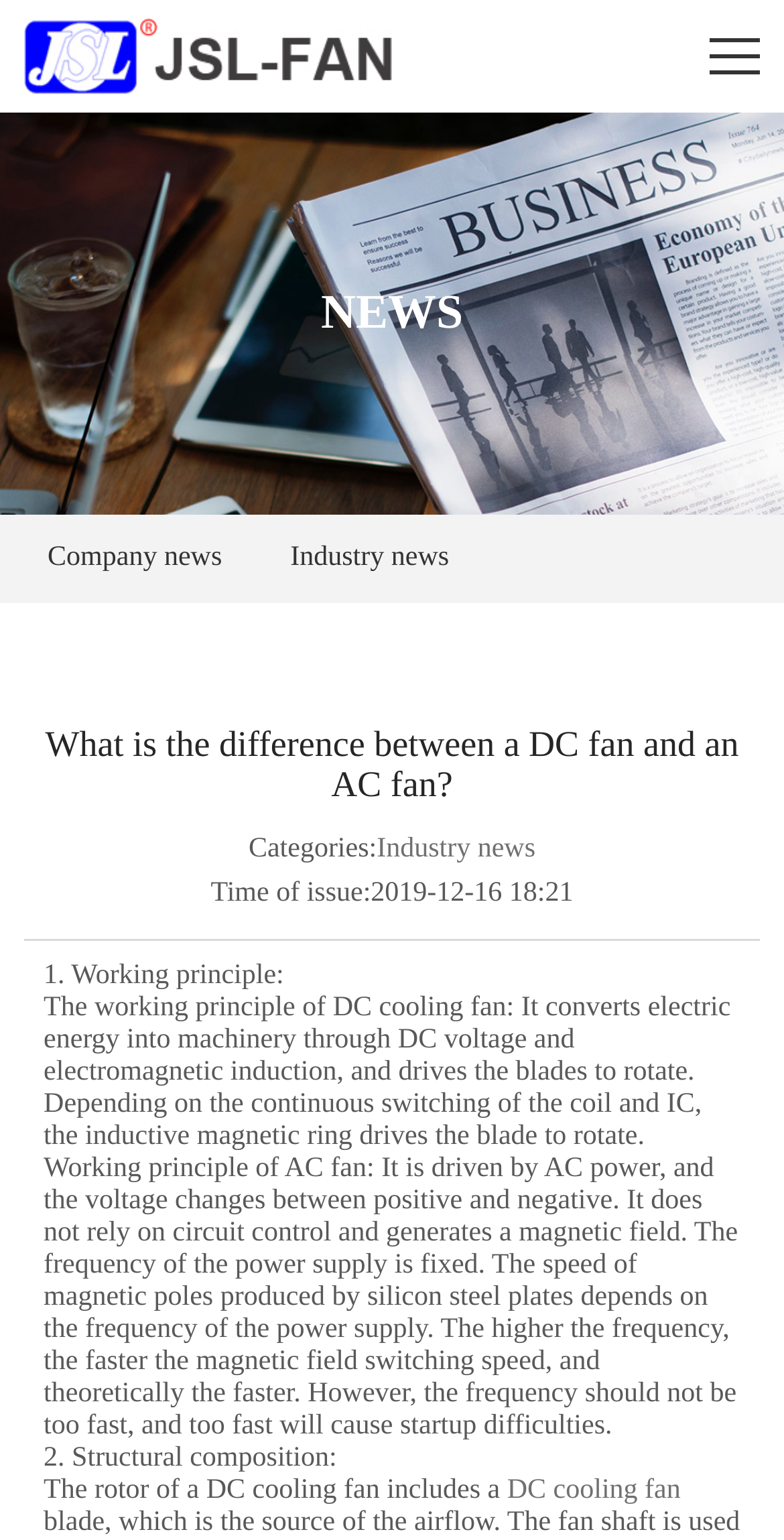What are the two types of fans discussed on the webpage?
Use the information from the image to give a detailed answer to the question.

The webpage title and content clearly indicate that the webpage is discussing the differences between DC fans and AC fans.